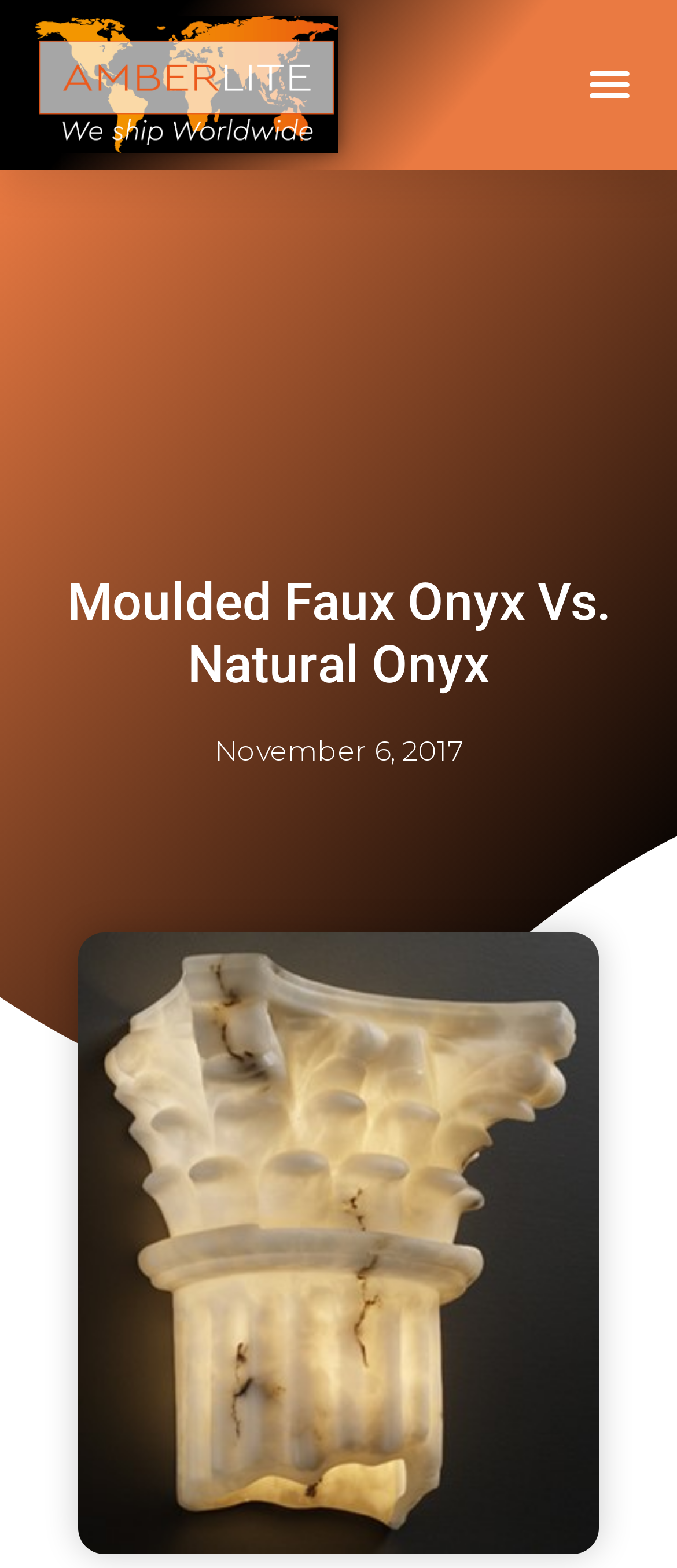Please determine the headline of the webpage and provide its content.

Moulded Faux Onyx Vs. Natural Onyx